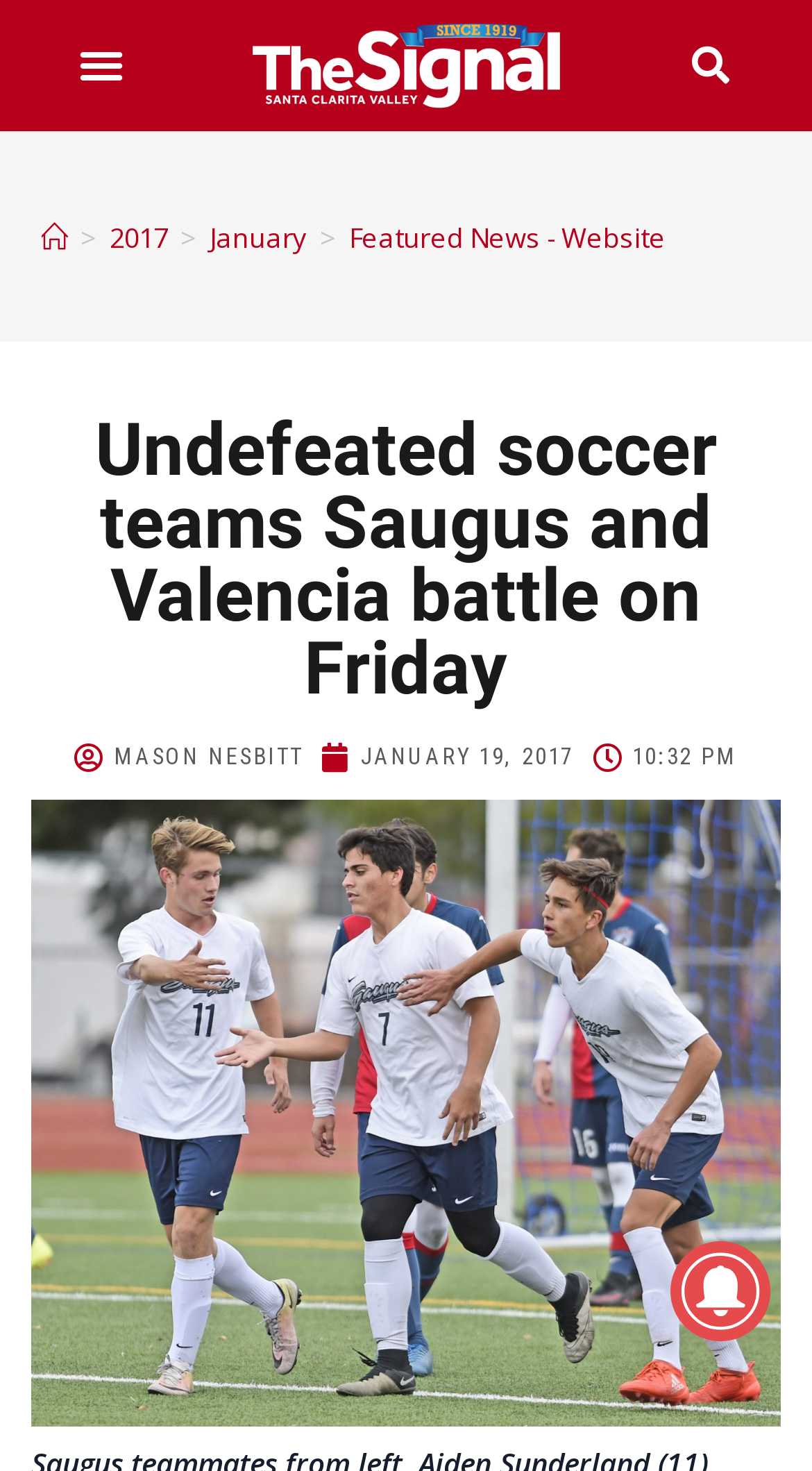Use a single word or phrase to answer the question: 
What is the time of the news article?

10:32 PM